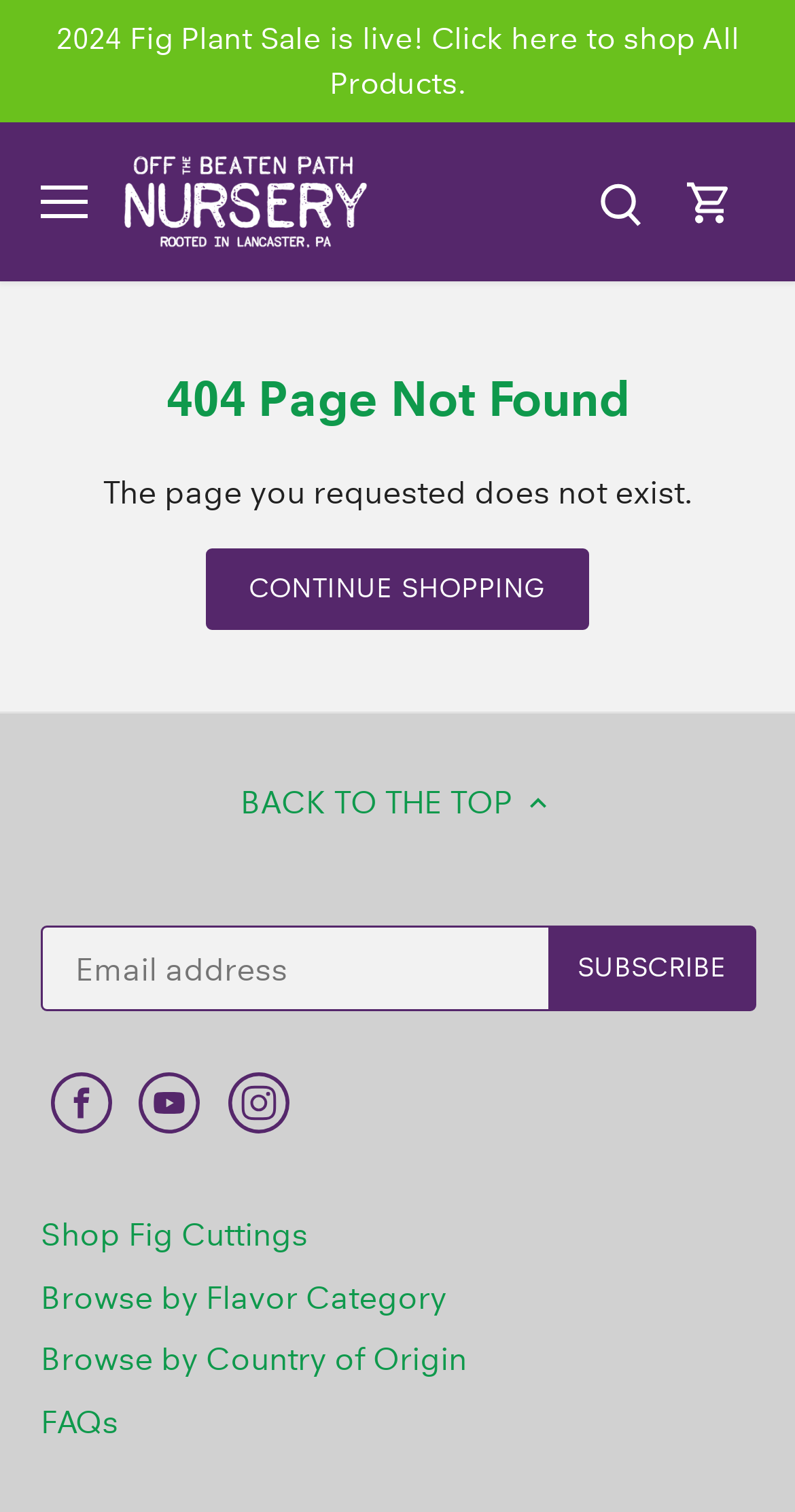Give a concise answer using one word or a phrase to the following question:
What is the last link in the footer navigation?

FAQs